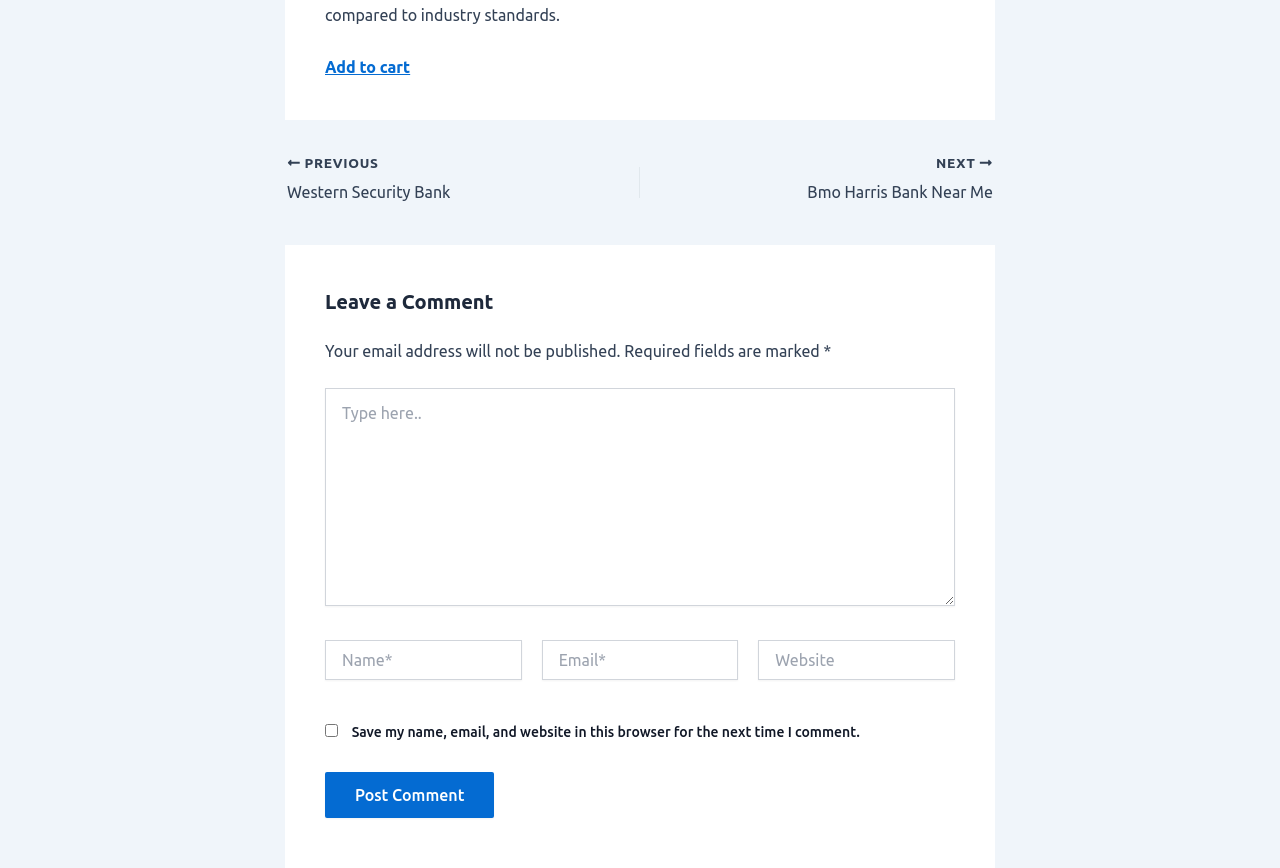Please identify the coordinates of the bounding box that should be clicked to fulfill this instruction: "Enter your name".

[0.254, 0.737, 0.408, 0.784]